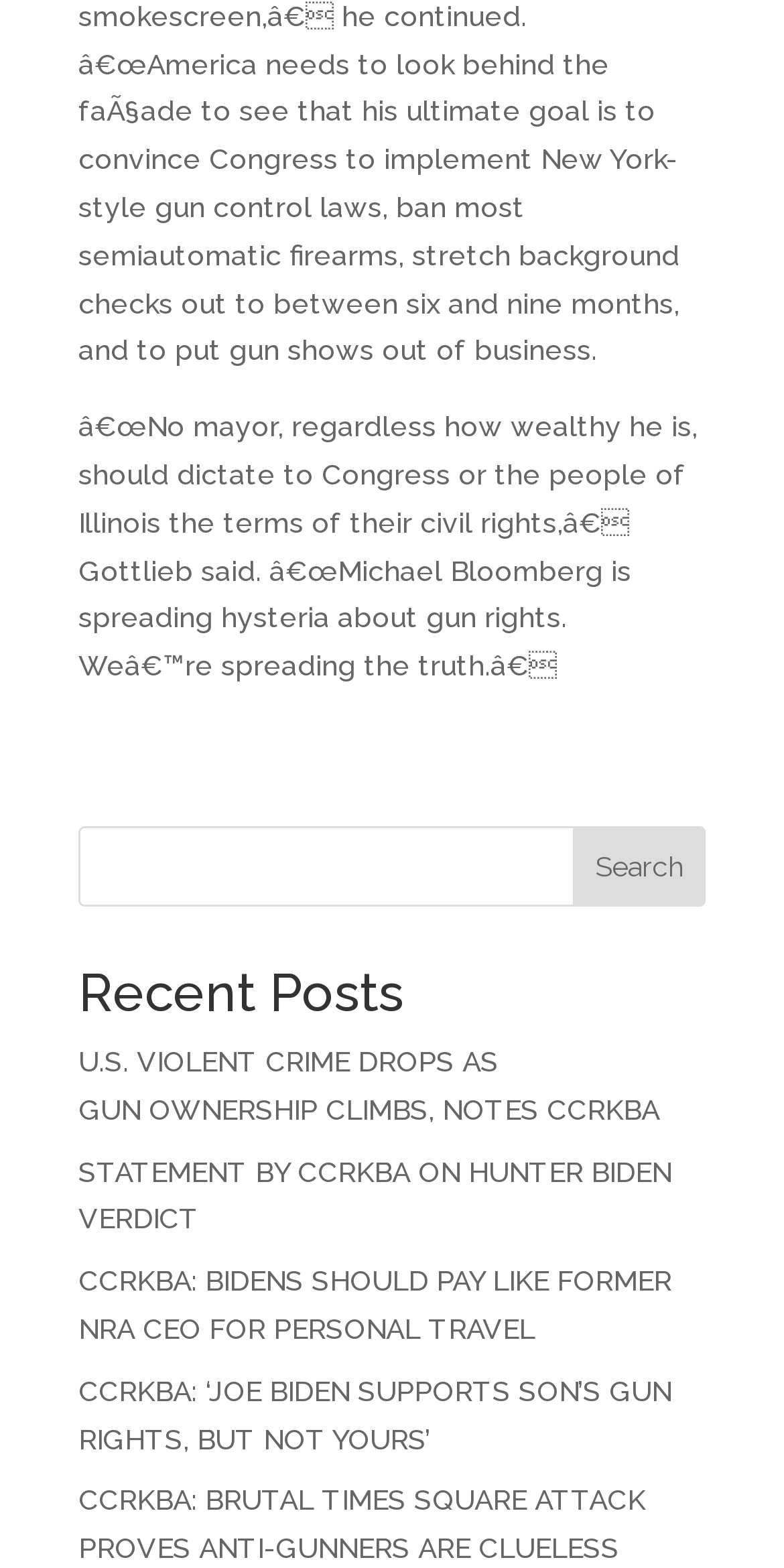Based on the image, provide a detailed response to the question:
What is the topic of the quote?

The quote mentioned at the top of the webpage is about gun rights, and it seems to be a statement from someone named Gottlieb. The context of the quote suggests that it is related to gun rights and civil rights.